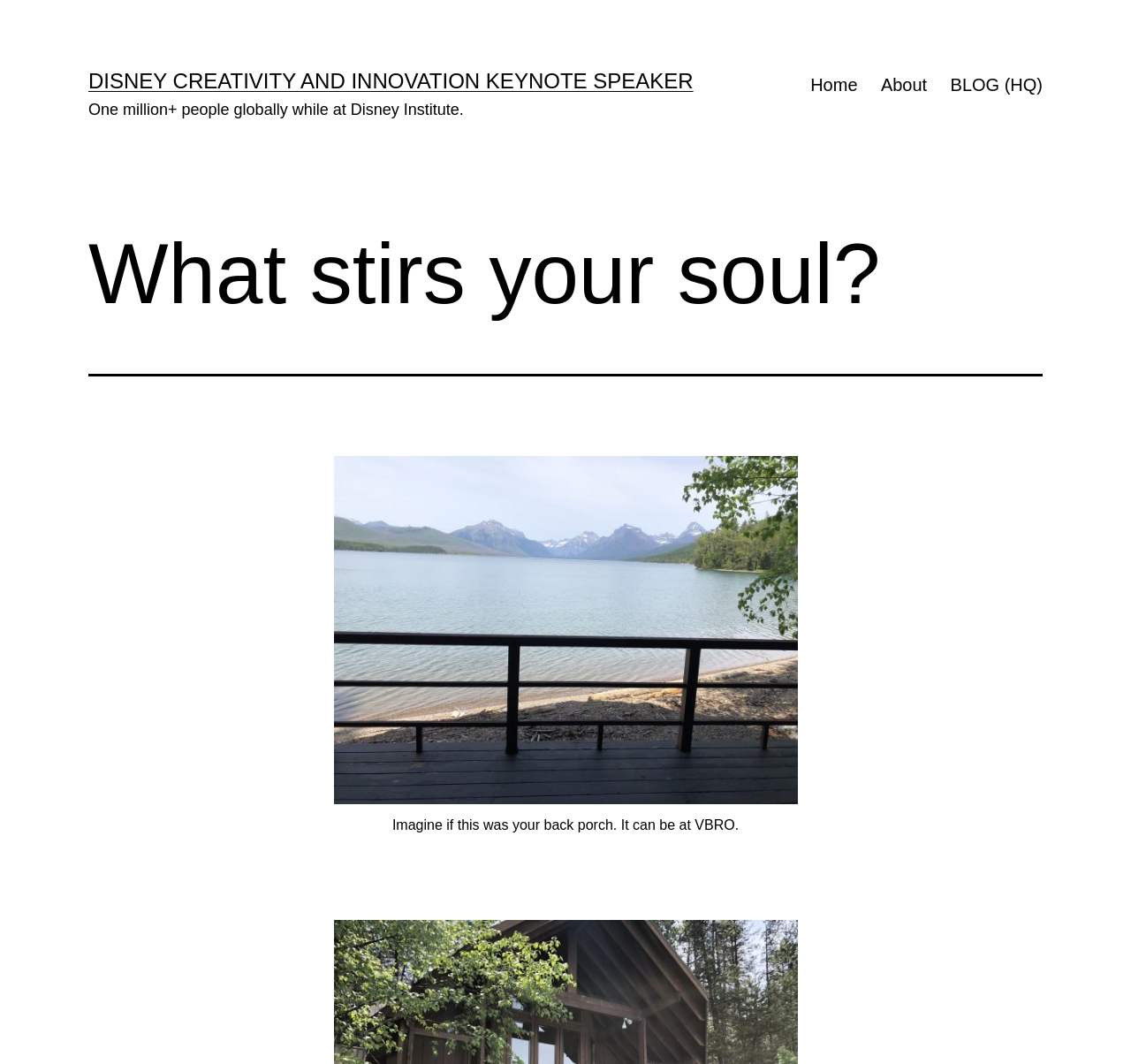Please answer the following query using a single word or phrase: 
What is the primary menu item after 'Home'?

About